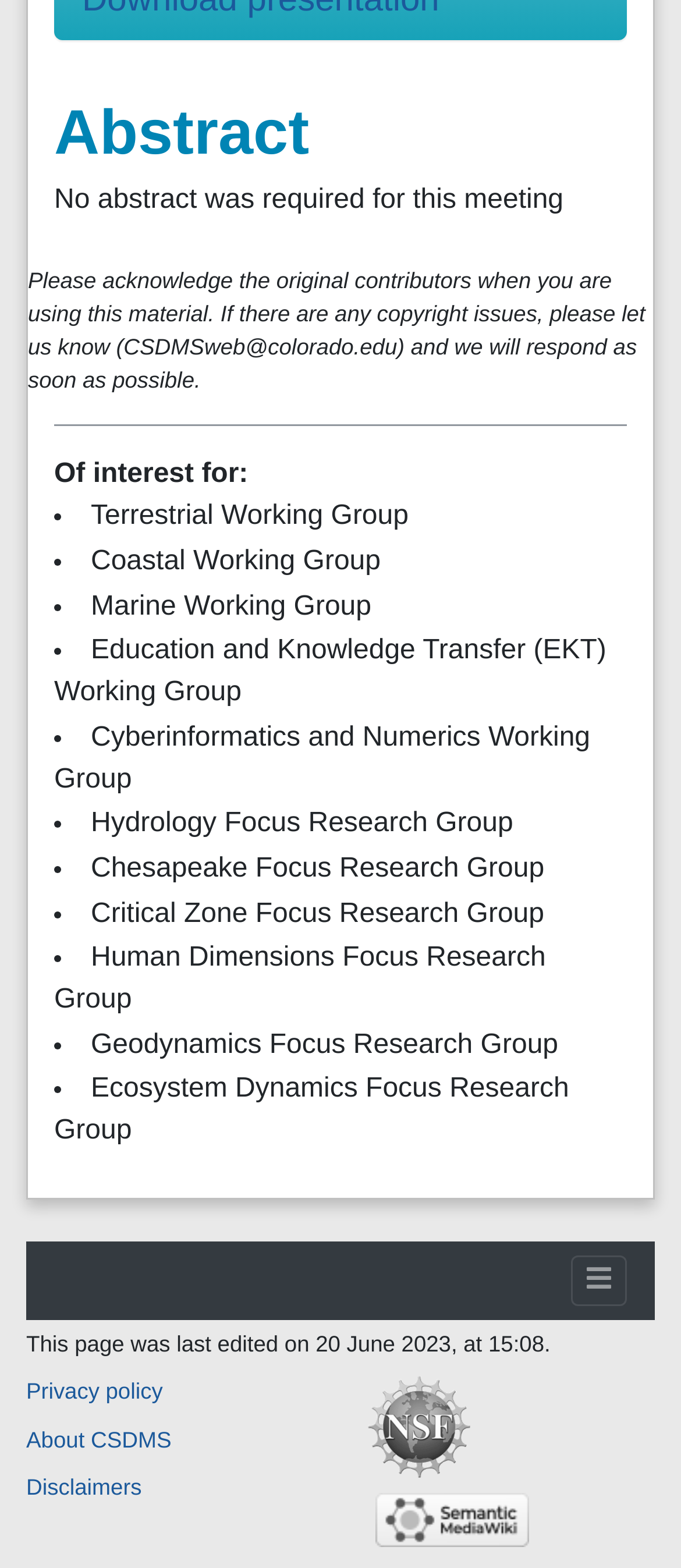What is the orientation of the separator element?
Using the image as a reference, answer with just one word or a short phrase.

Horizontal